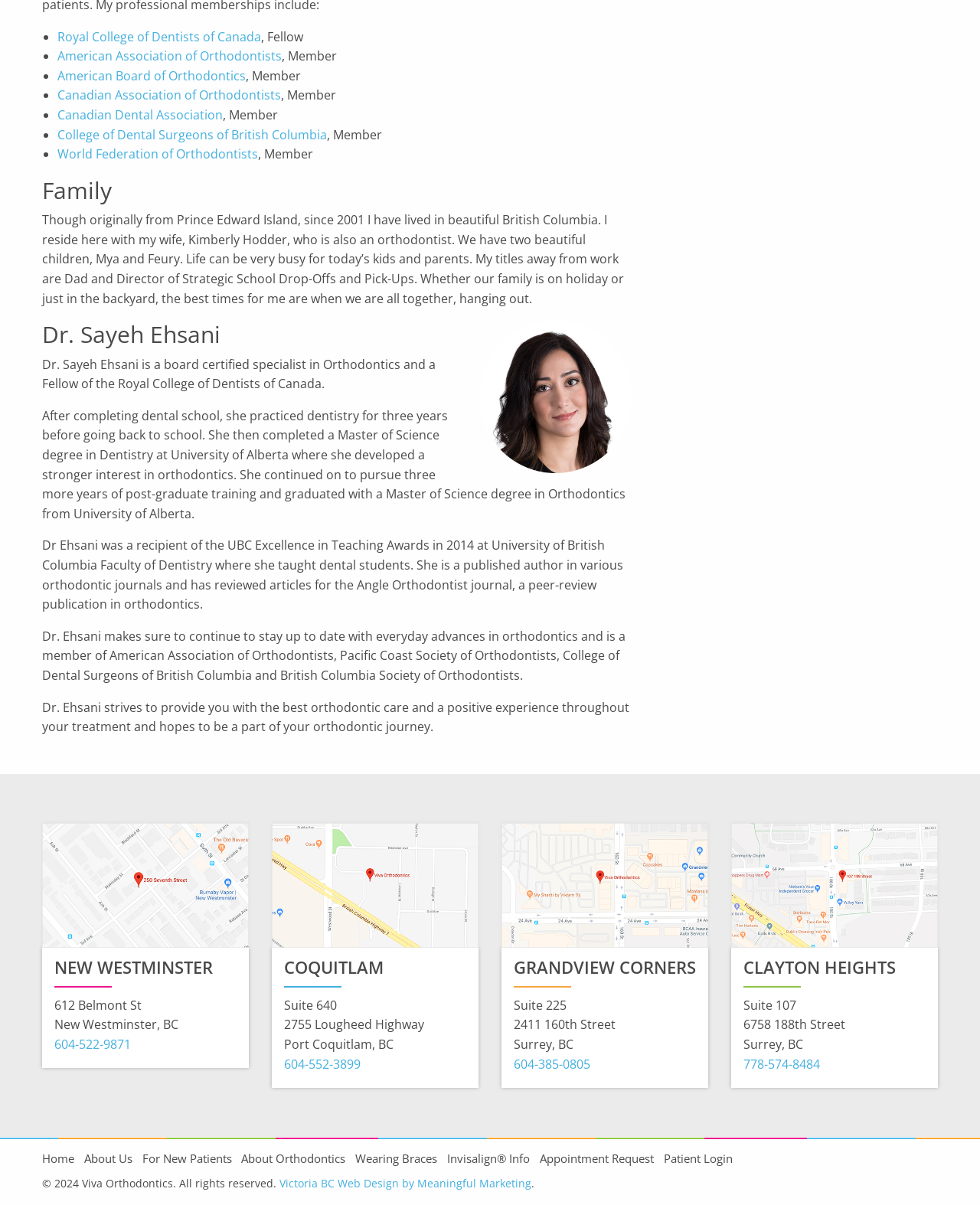From the given element description: "Home", find the bounding box for the UI element. Provide the coordinates as four float numbers between 0 and 1, in the order [left, top, right, bottom].

[0.043, 0.954, 0.086, 0.969]